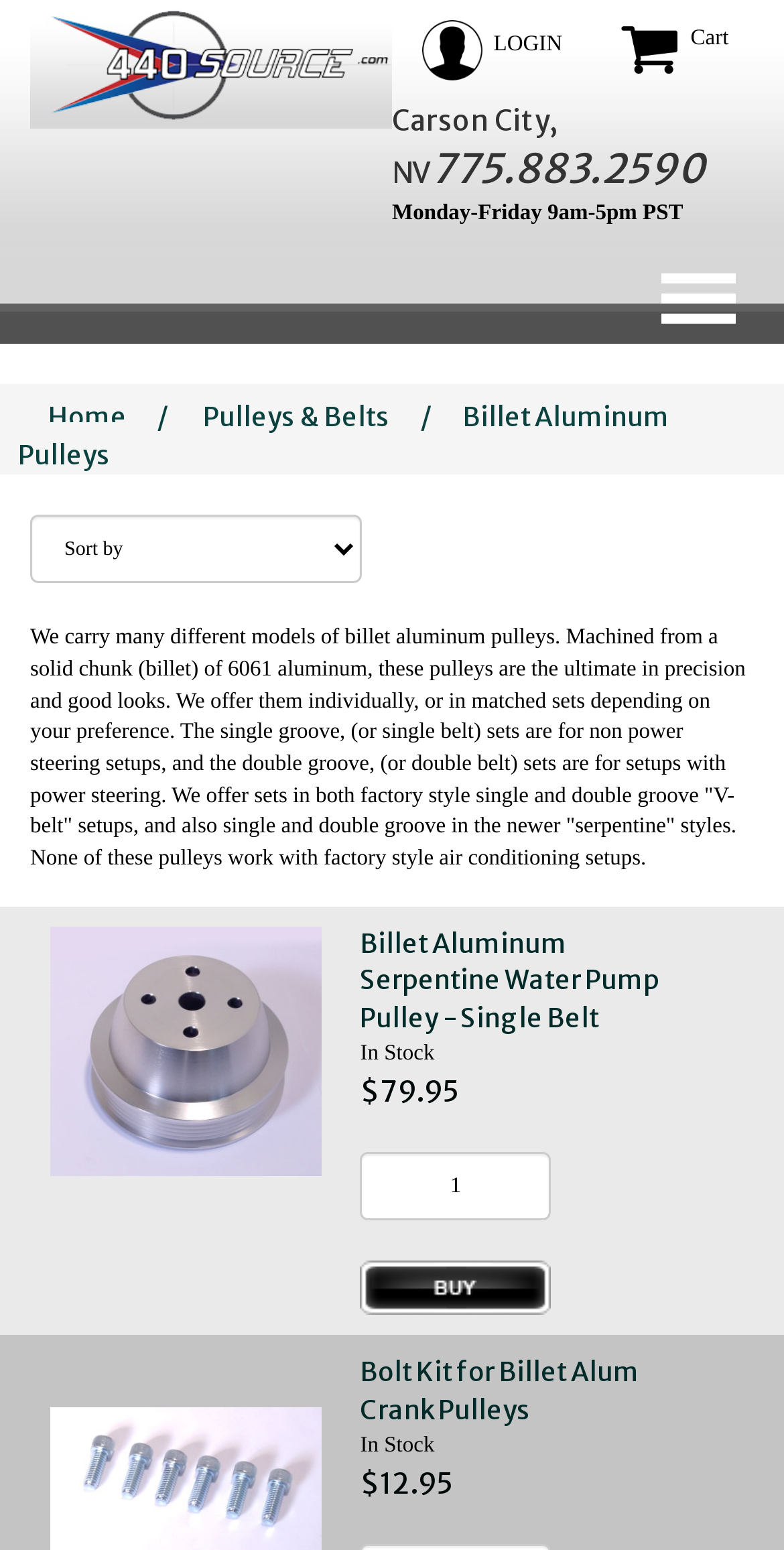What type of products are sold on this website?
From the image, respond with a single word or phrase.

Billet aluminum pulleys